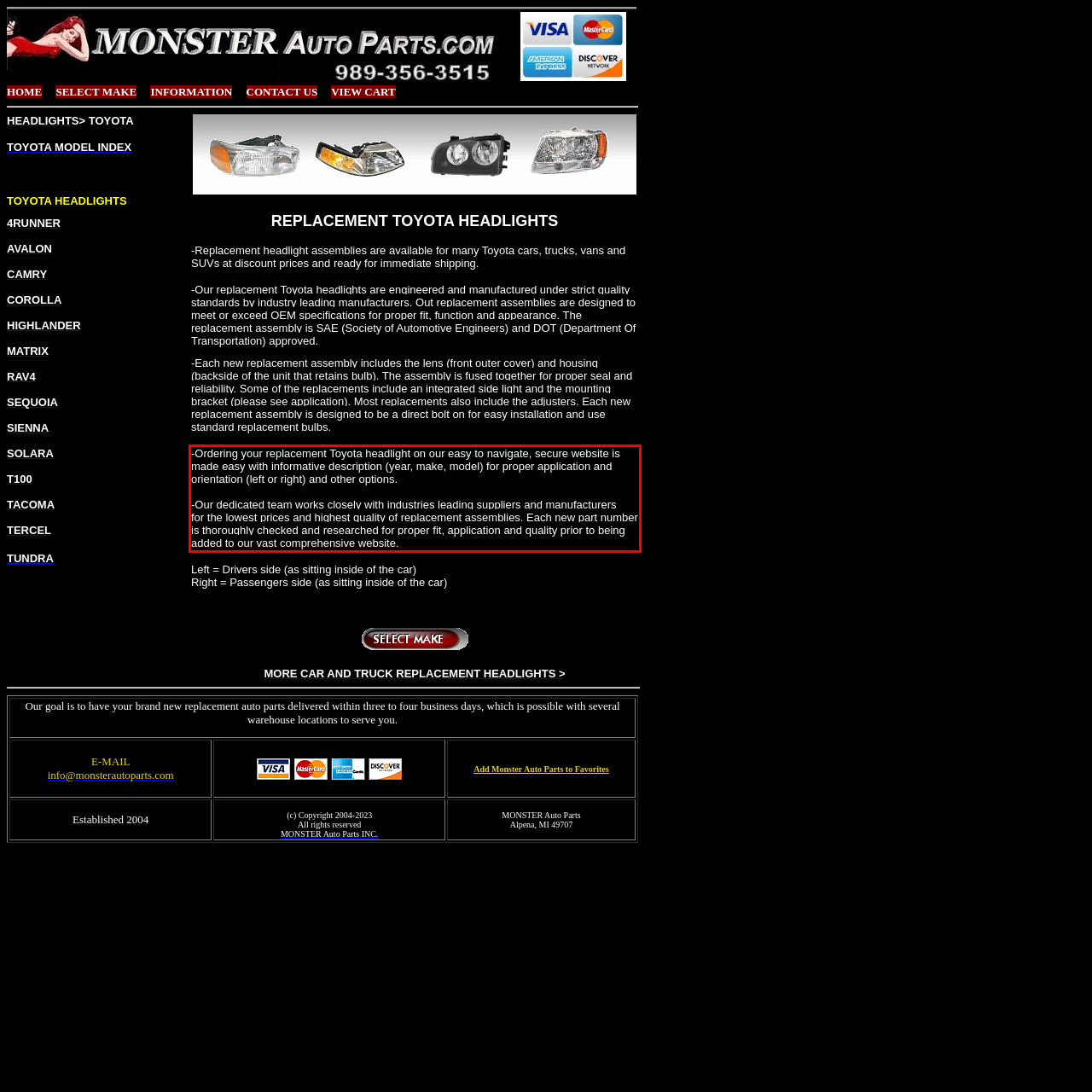Please analyze the screenshot of a webpage and extract the text content within the red bounding box using OCR.

-Ordering your replacement Toyota headlight on our easy to navigate, secure website is made easy with informative description (year, make, model) for proper application and orientation (left or right) and other options. -Our dedicated team works closely with industries leading suppliers and manufacturers for the lowest prices and highest quality of replacement assemblies. Each new part number is thoroughly checked and researched for proper fit, application and quality prior to being added to our vast comprehensive website.